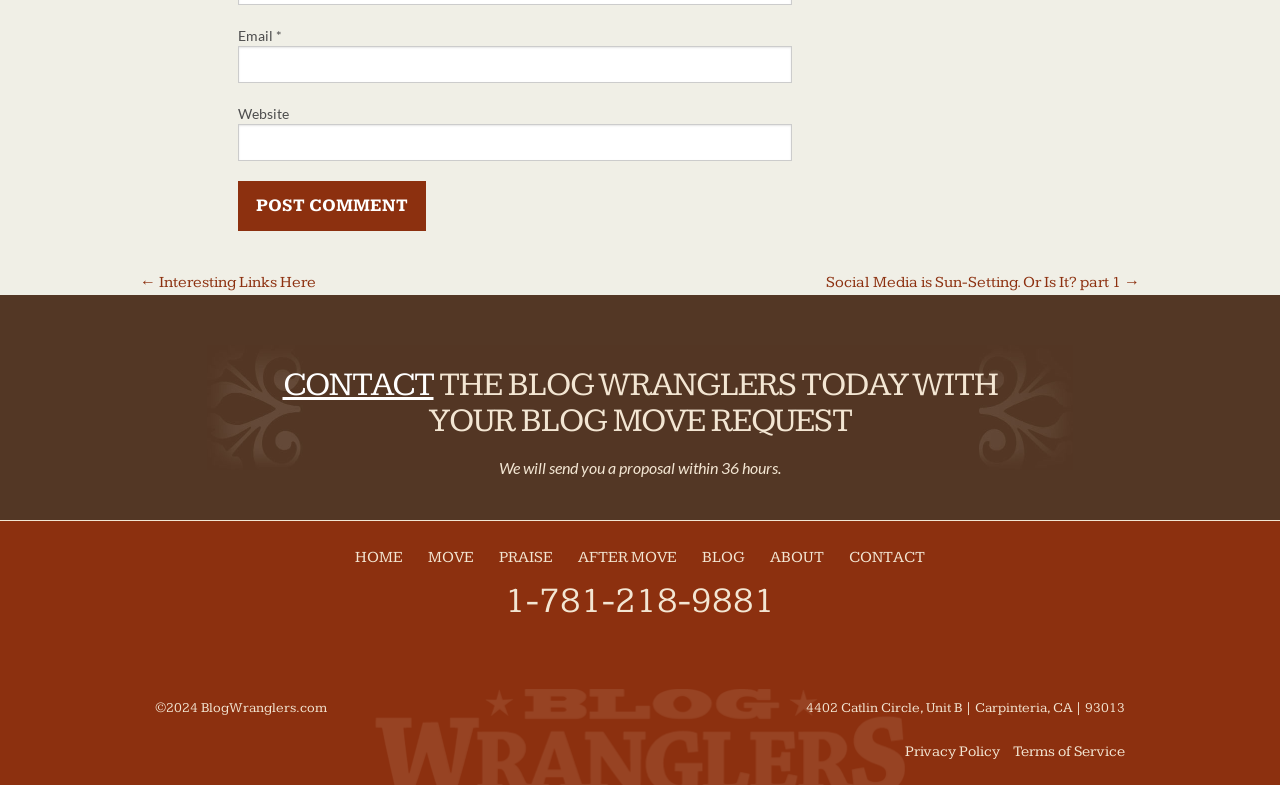Give a concise answer using one word or a phrase to the following question:
What is the copyright year of the webpage?

2024